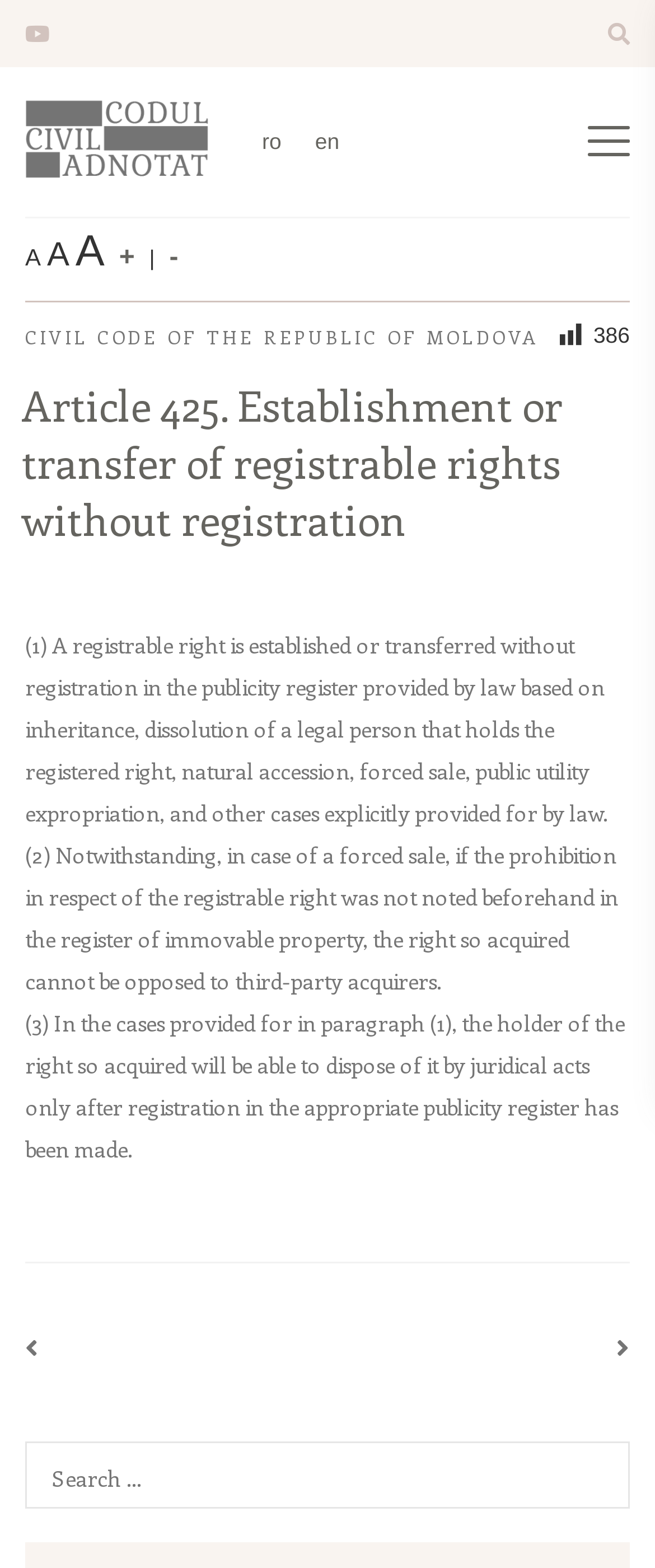Locate and extract the headline of this webpage.

Article 425. Establishment or transfer of registrable rights without registration